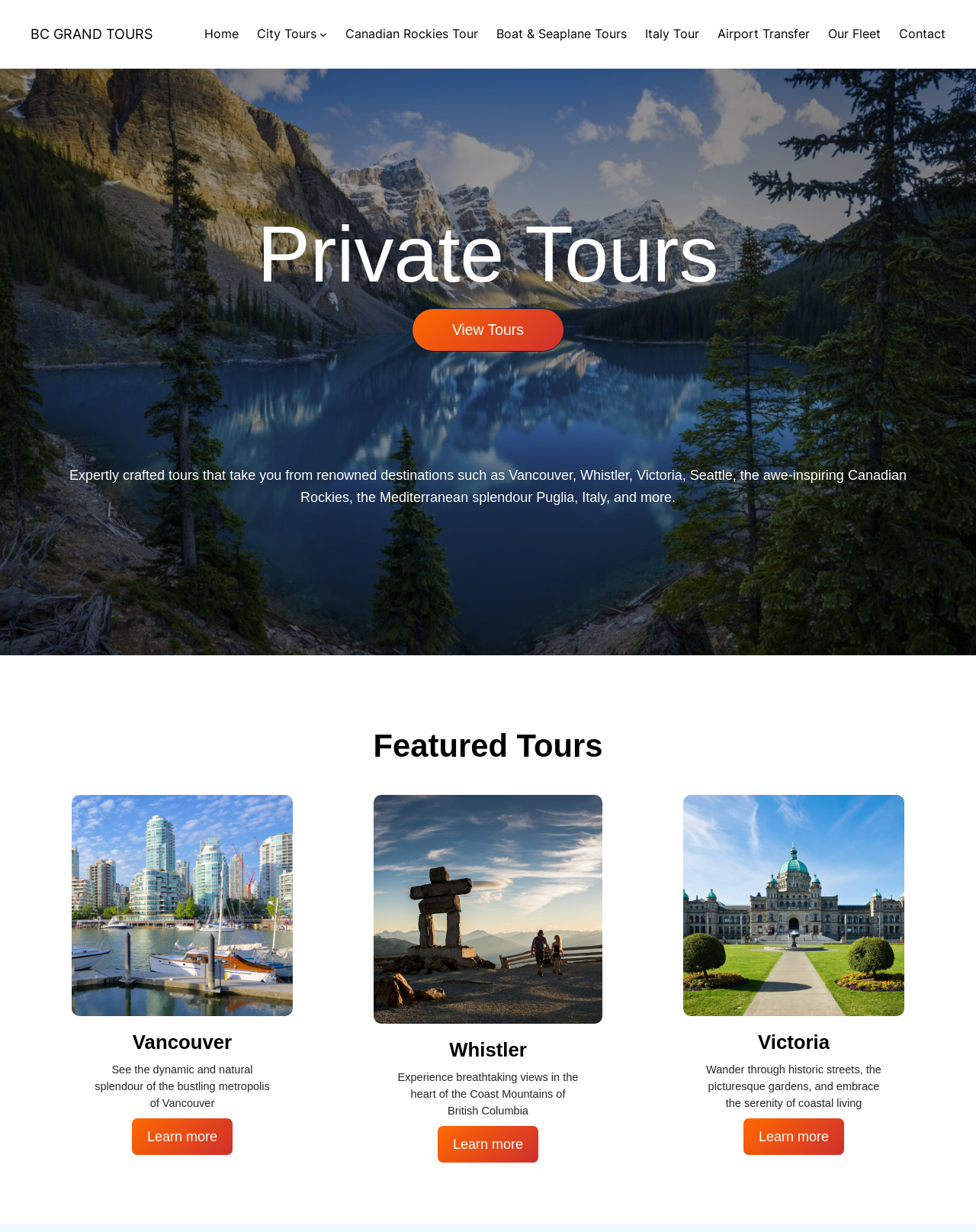What type of tours does BC Grand Tours offer?
Please use the image to deliver a detailed and complete answer.

Based on the webpage, the heading 'Private Tours' and the description 'Expertly crafted tours that take you from renowned destinations...' suggest that BC Grand Tours offers private tours.